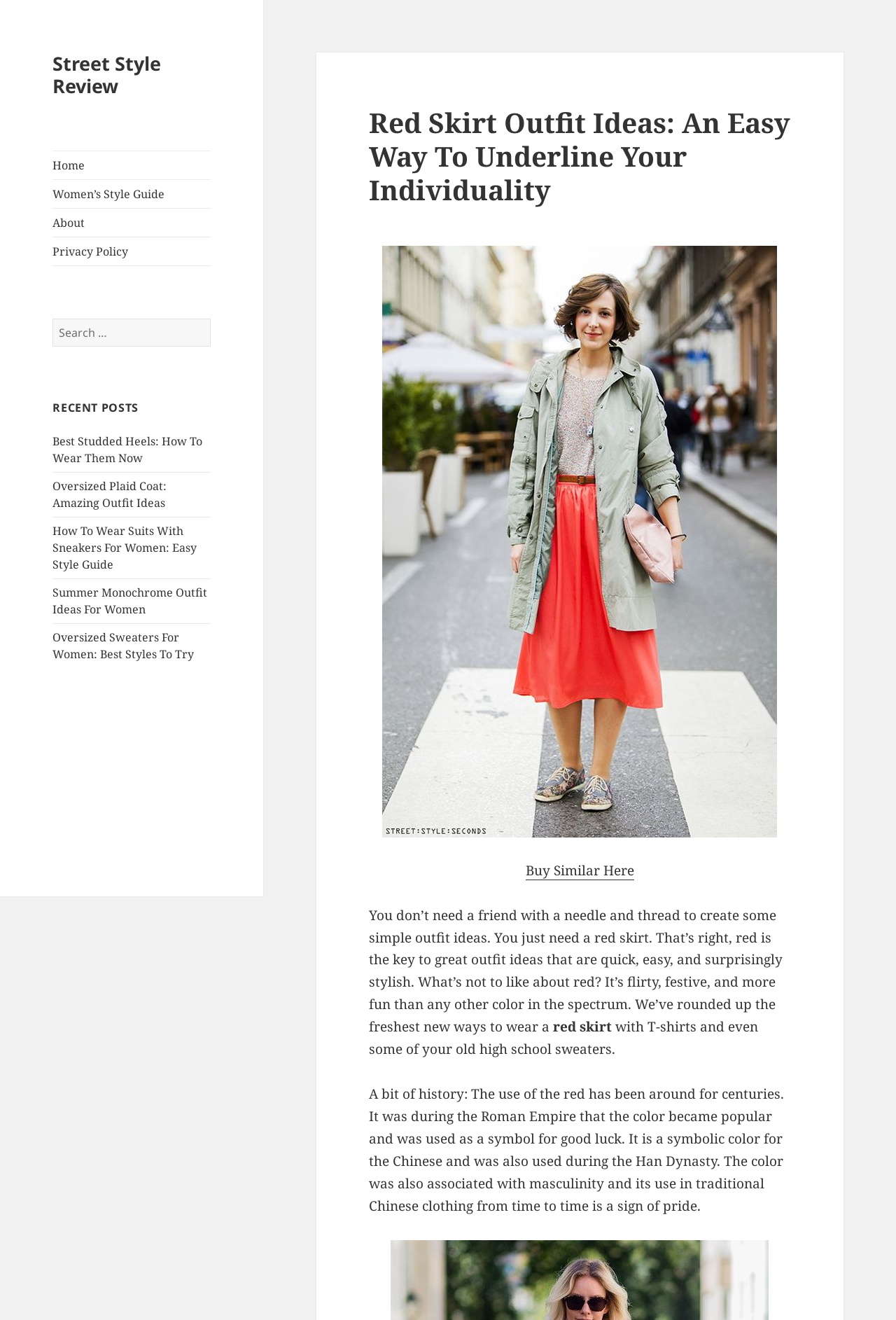Utilize the details in the image to thoroughly answer the following question: What is the color associated with good luck in Chinese culture?

According to the text on the webpage, 'A bit of history: The use of the red has been around for centuries. It was during the Roman Empire that the color became popular and was used as a symbol for good luck. It is a symbolic color for the Chinese...', red is associated with good luck in Chinese culture.